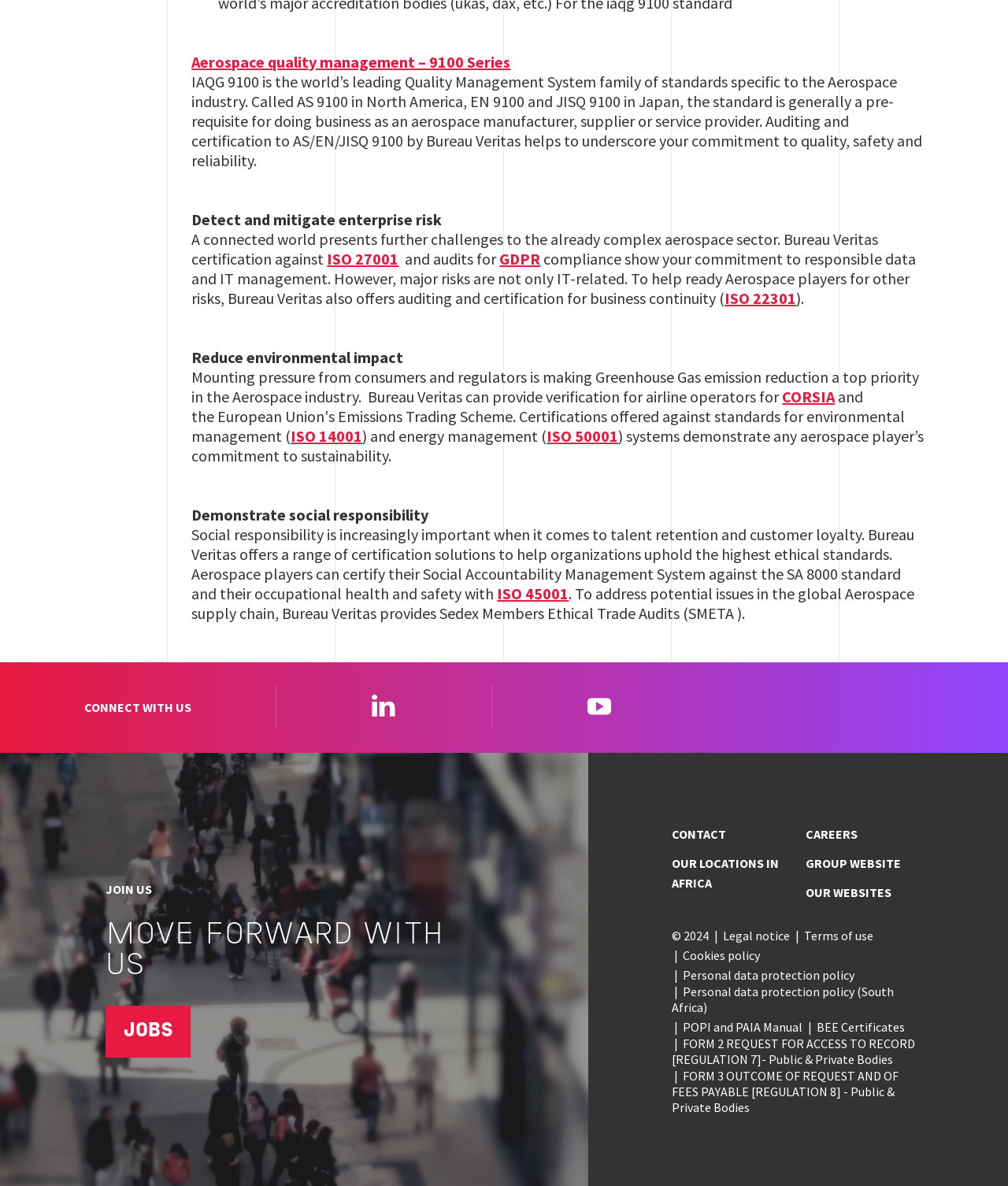Answer this question in one word or a short phrase: What is IAQG 9100?

Quality Management System family of standards